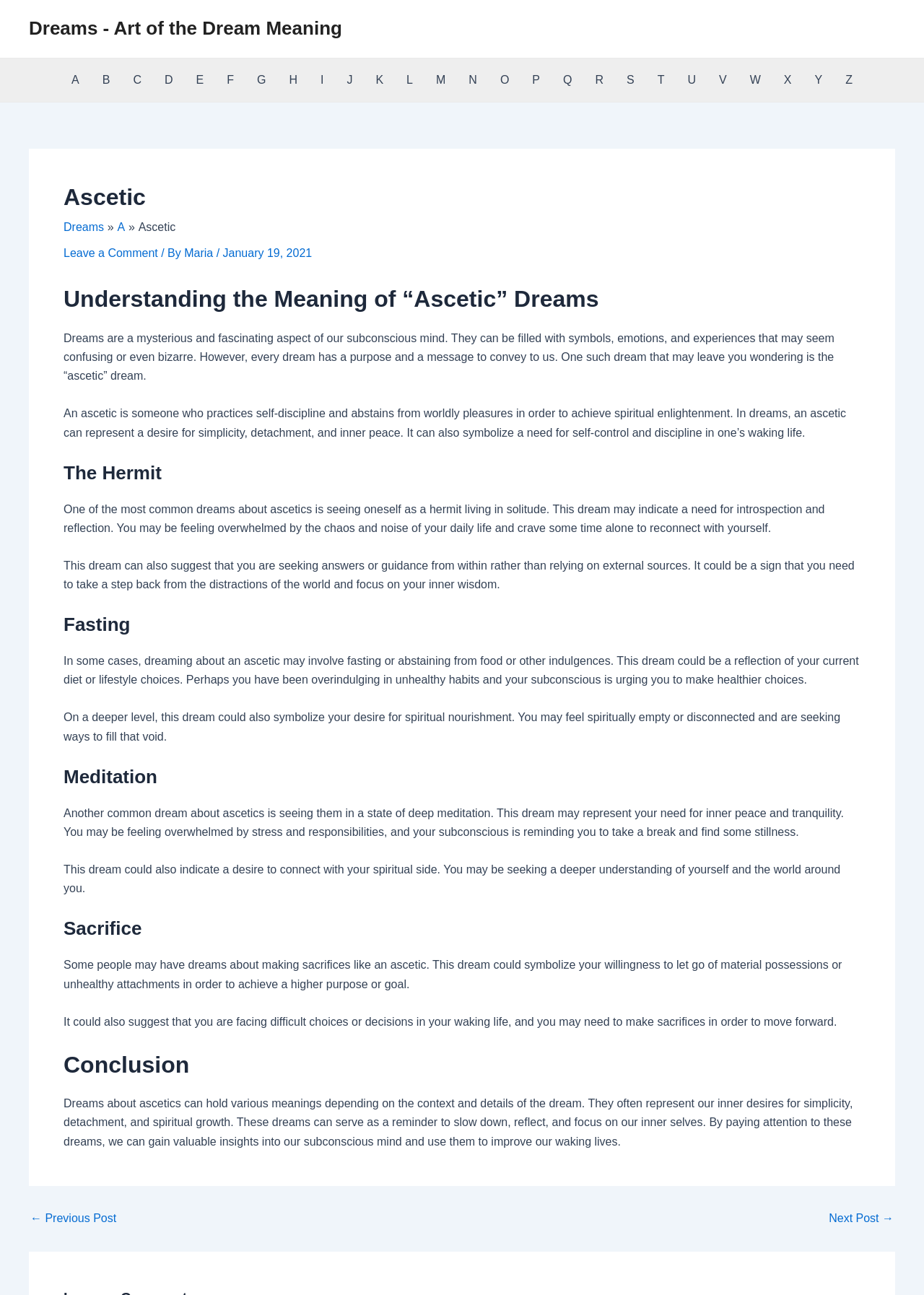What is the purpose of dreams about ascetics?
Using the picture, provide a one-word or short phrase answer.

To convey a message